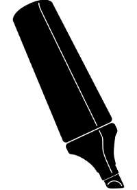Respond with a single word or phrase to the following question: Why is the marker pen a must-have?

For quick and efficient organization